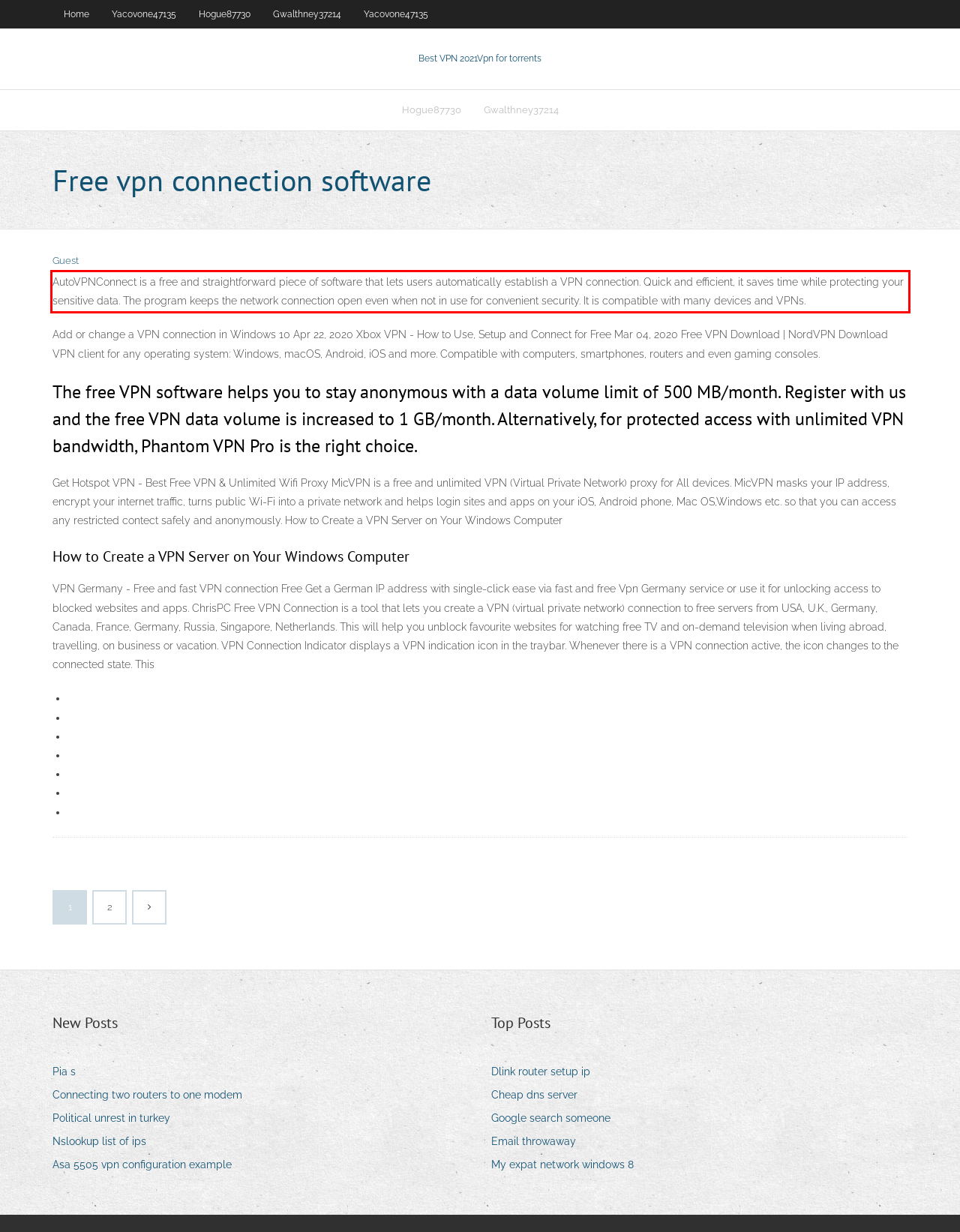Please recognize and transcribe the text located inside the red bounding box in the webpage image.

AutoVPNConnect is a free and straightforward piece of software that lets users automatically establish a VPN connection. Quick and efficient, it saves time while protecting your sensitive data. The program keeps the network connection open even when not in use for convenient security. It is compatible with many devices and VPNs.